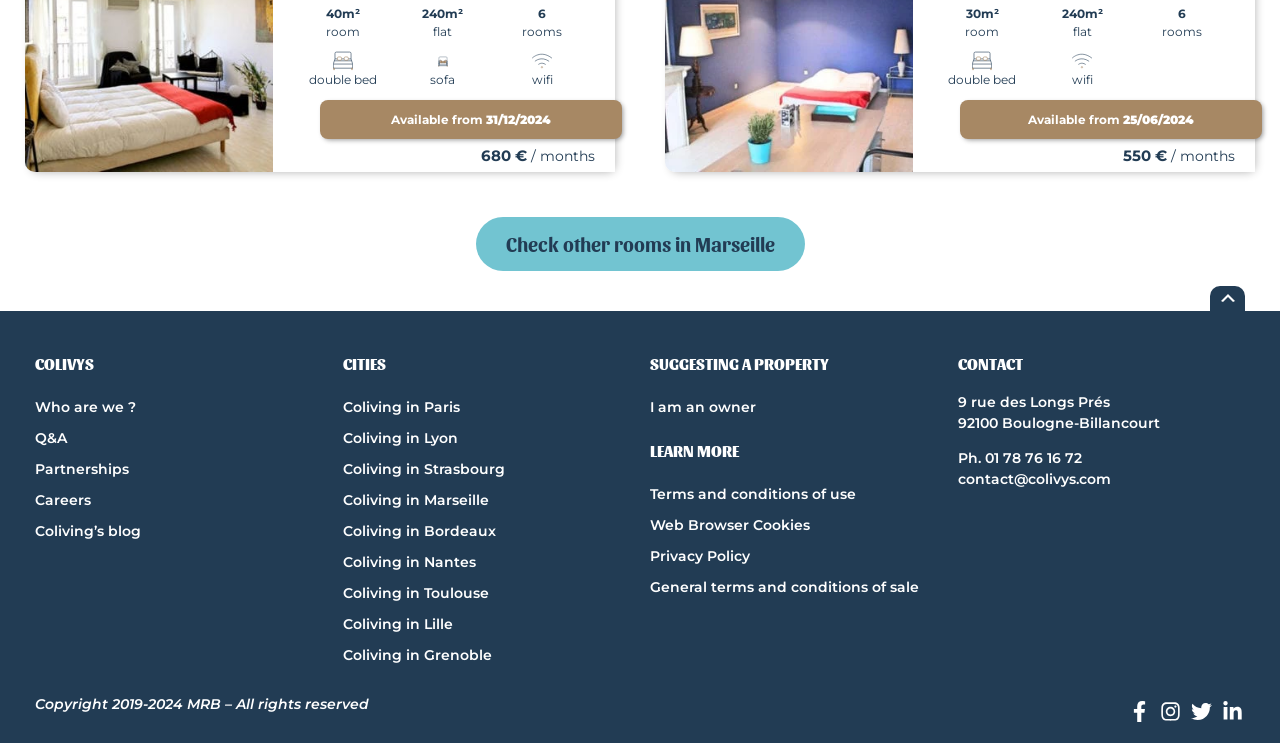How can I contact the company?
Look at the image and provide a short answer using one word or a phrase.

Ph. 01 78 76 16 72 or contact@colivys.com